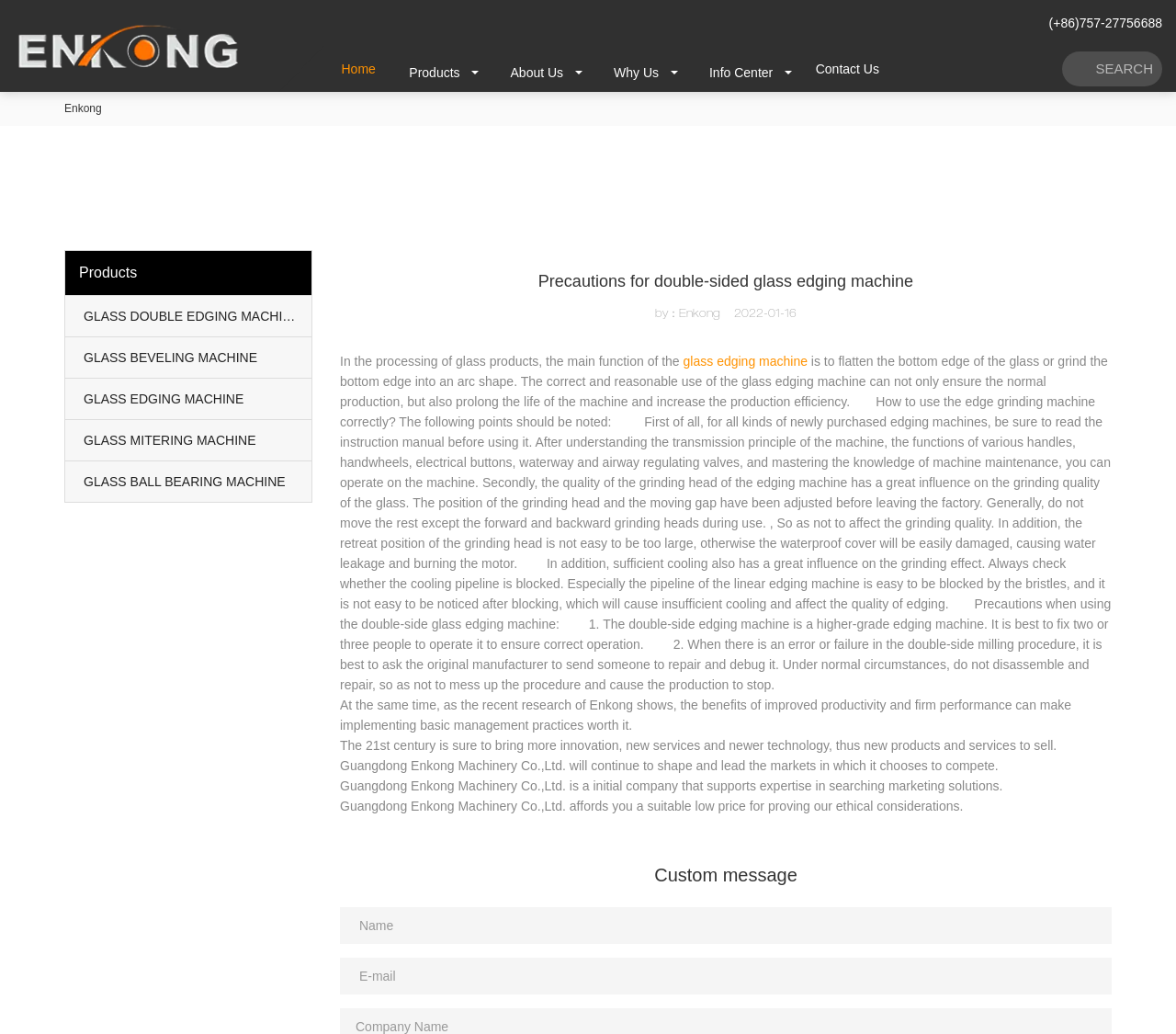Please locate the bounding box coordinates of the region I need to click to follow this instruction: "Enter your name in the 'Name' textbox".

[0.289, 0.877, 0.945, 0.912]